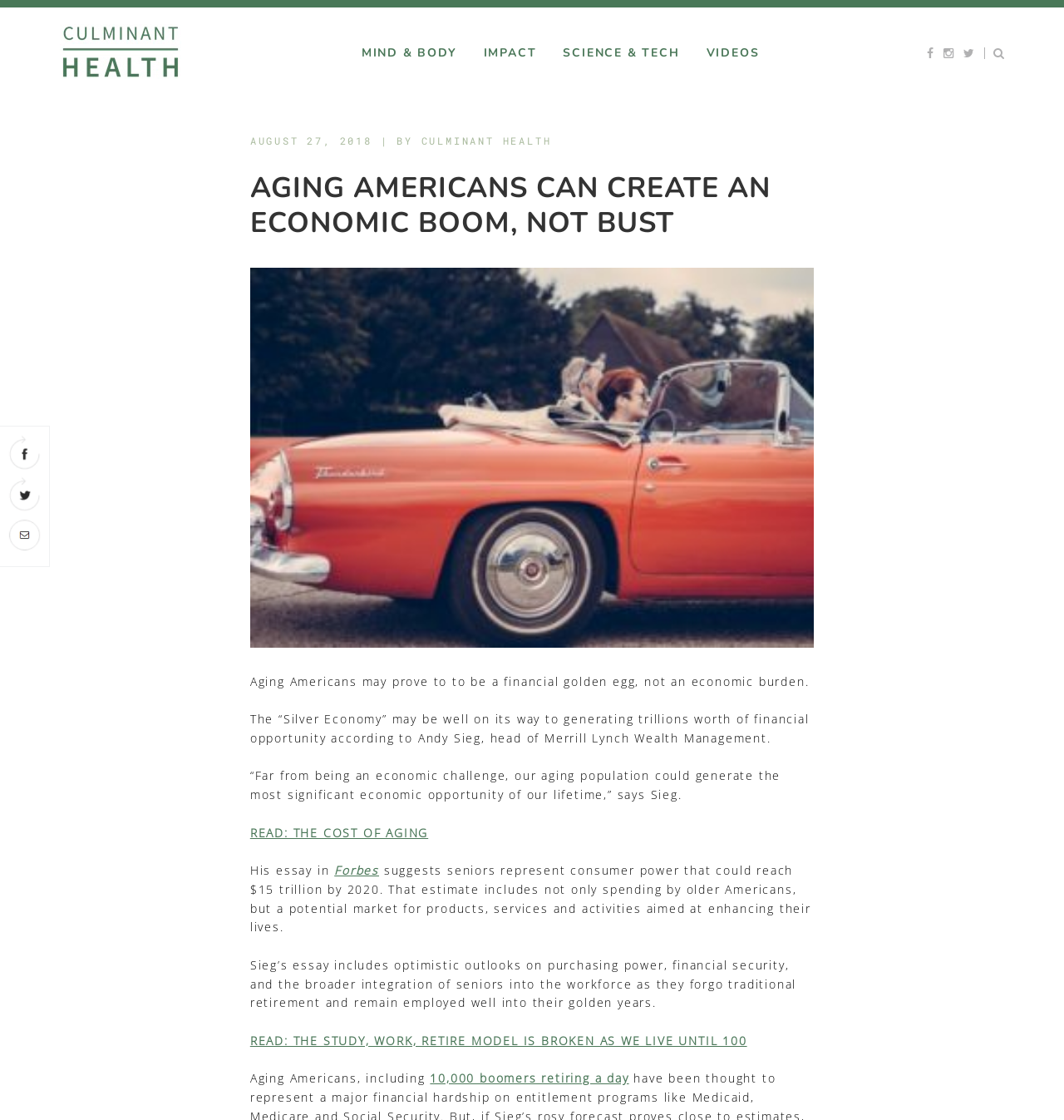Based on the image, please elaborate on the answer to the following question:
How many boomers are retiring per day?

The article mentions that 10,000 boomers are retiring per day. This information can be found in the text of the article, which discusses the impact of aging Americans on the economy.